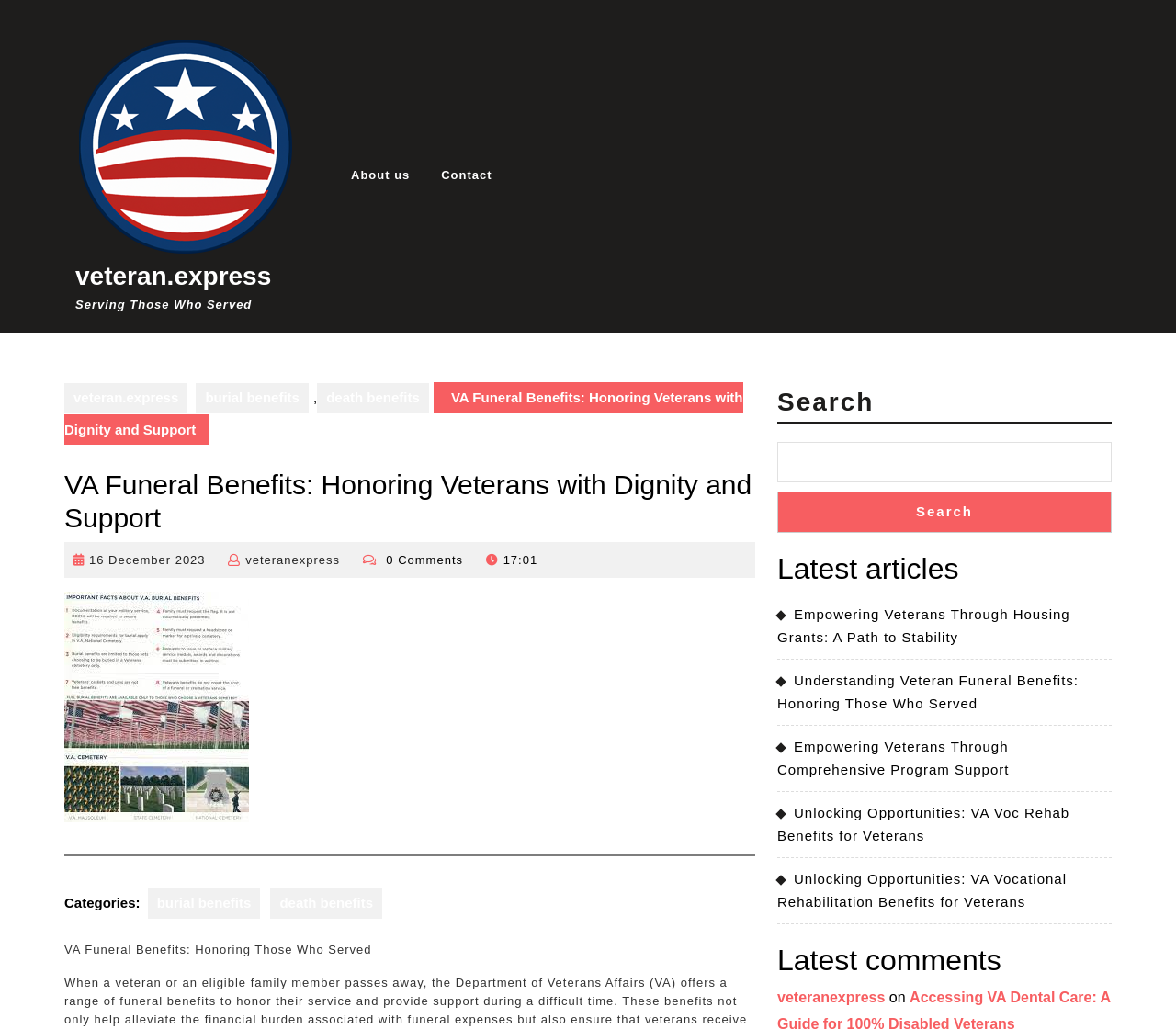Please examine the image and provide a detailed answer to the question: How many latest comments are shown?

I checked the 'Latest comments' section and found only one comment listed, which is from 'veteranexpress'.